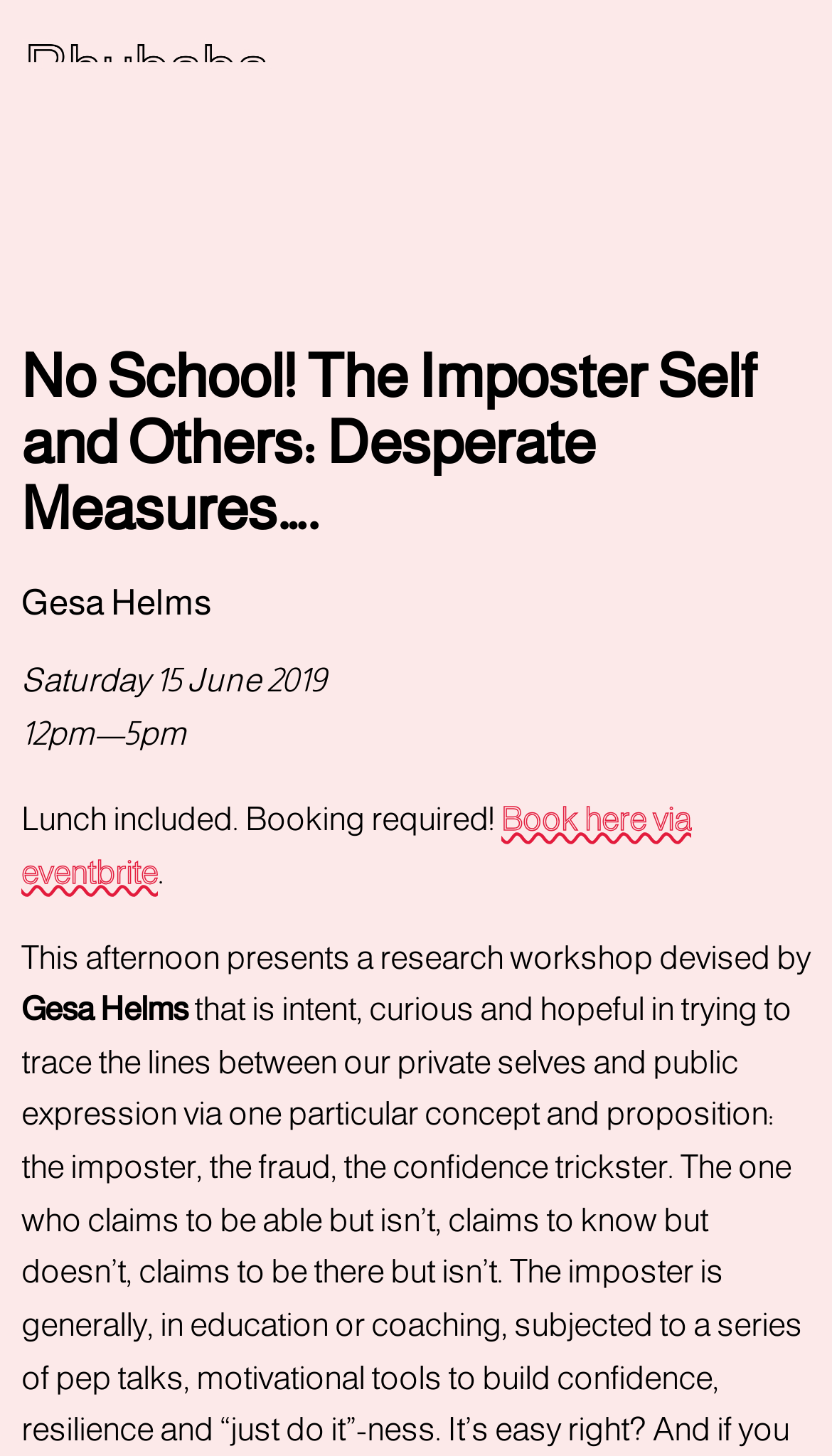Write an elaborate caption that captures the essence of the webpage.

The webpage appears to be an event page for a research workshop titled "No School! The Imposter Self and Others: Desperate Measures…" organized by Rhubaba. At the top left corner, there is a Rhubaba logo, which is an image linked to the organization's website. Below the logo, there is a large heading that displays the title of the event.

To the right of the logo, there is a figure with no description, which might be an image or a graphic element. Below the figure, there is a heading that displays the name "Gesa Helms", who is likely the organizer or facilitator of the workshop.

The event details are listed below the headings. The date and time of the event are "Saturday 15 June 2019" and "12pm—5pm", respectively. Additionally, it is mentioned that lunch is included and booking is required. There is a link to book the event via Eventbrite, which is located below the event details.

The webpage also provides a brief description of the workshop, stating that it is a research workshop devised by Gesa Helms. Overall, the webpage is focused on providing information about the event, including its title, date, time, and booking details.